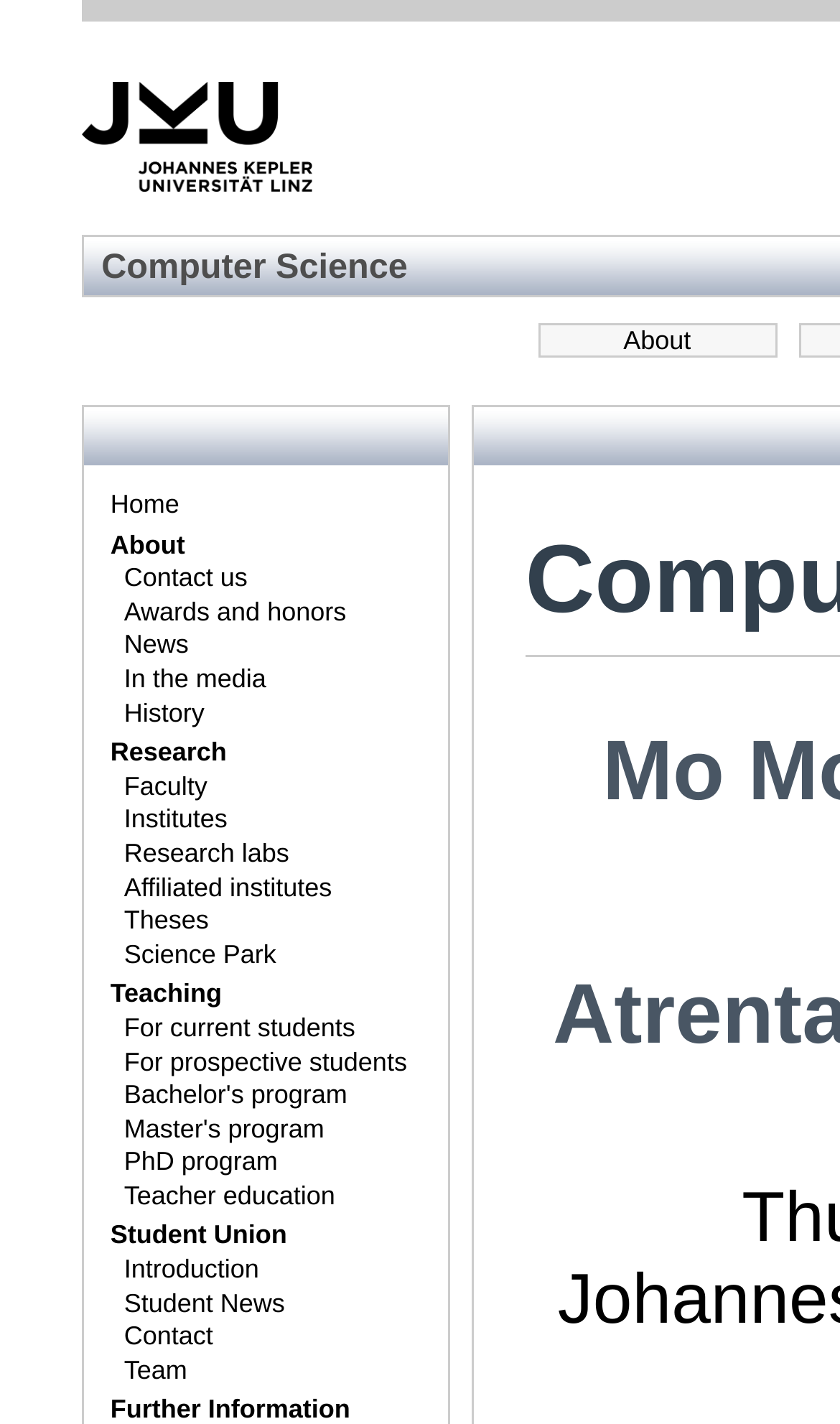Specify the bounding box coordinates of the element's area that should be clicked to execute the given instruction: "Read News". The coordinates should be four float numbers between 0 and 1, i.e., [left, top, right, bottom].

[0.122, 0.442, 0.548, 0.466]